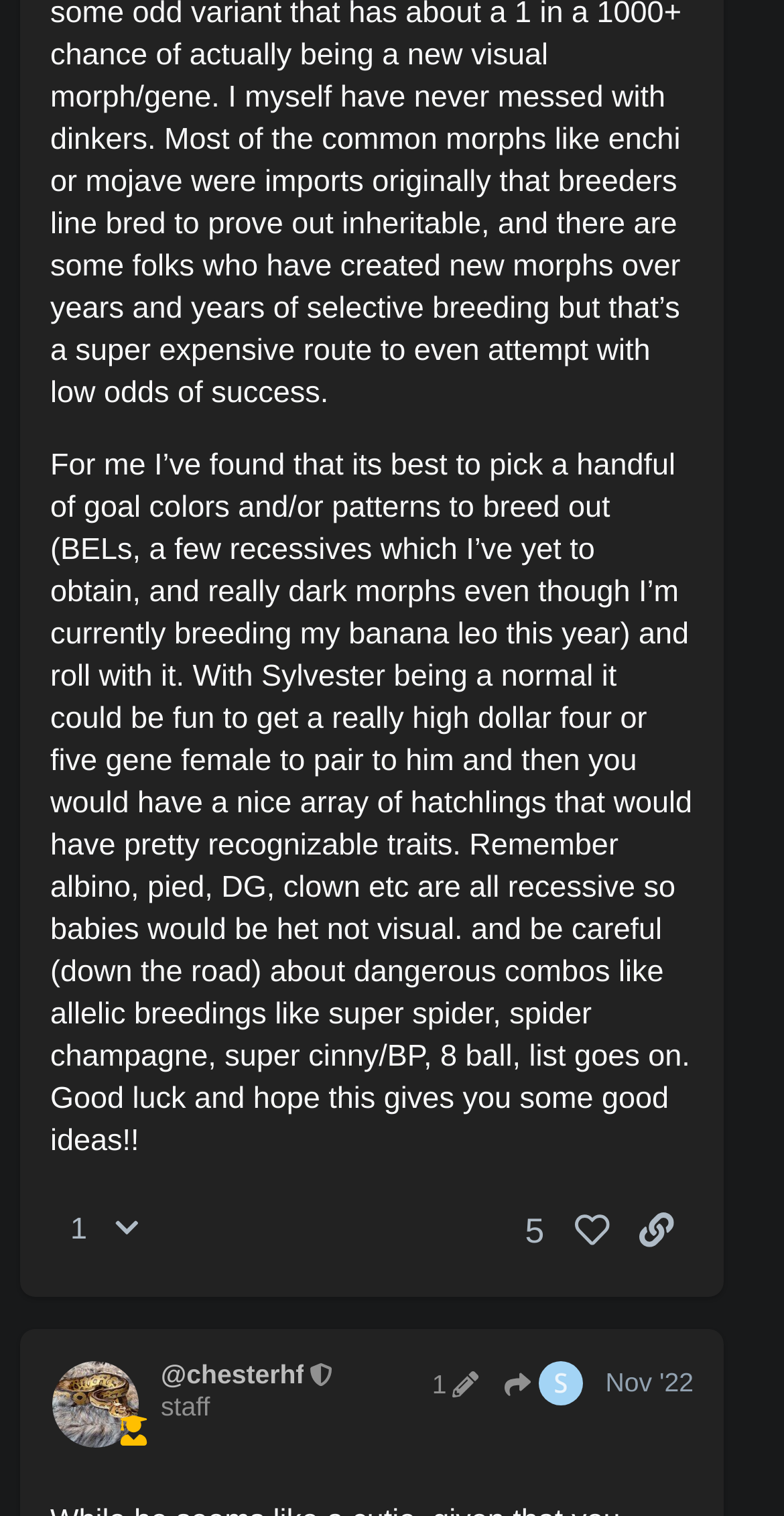Using the provided element description, identify the bounding box coordinates as (top-left x, top-left y, bottom-right x, bottom-right y). Ensure all values are between 0 and 1. Description: Further information

None